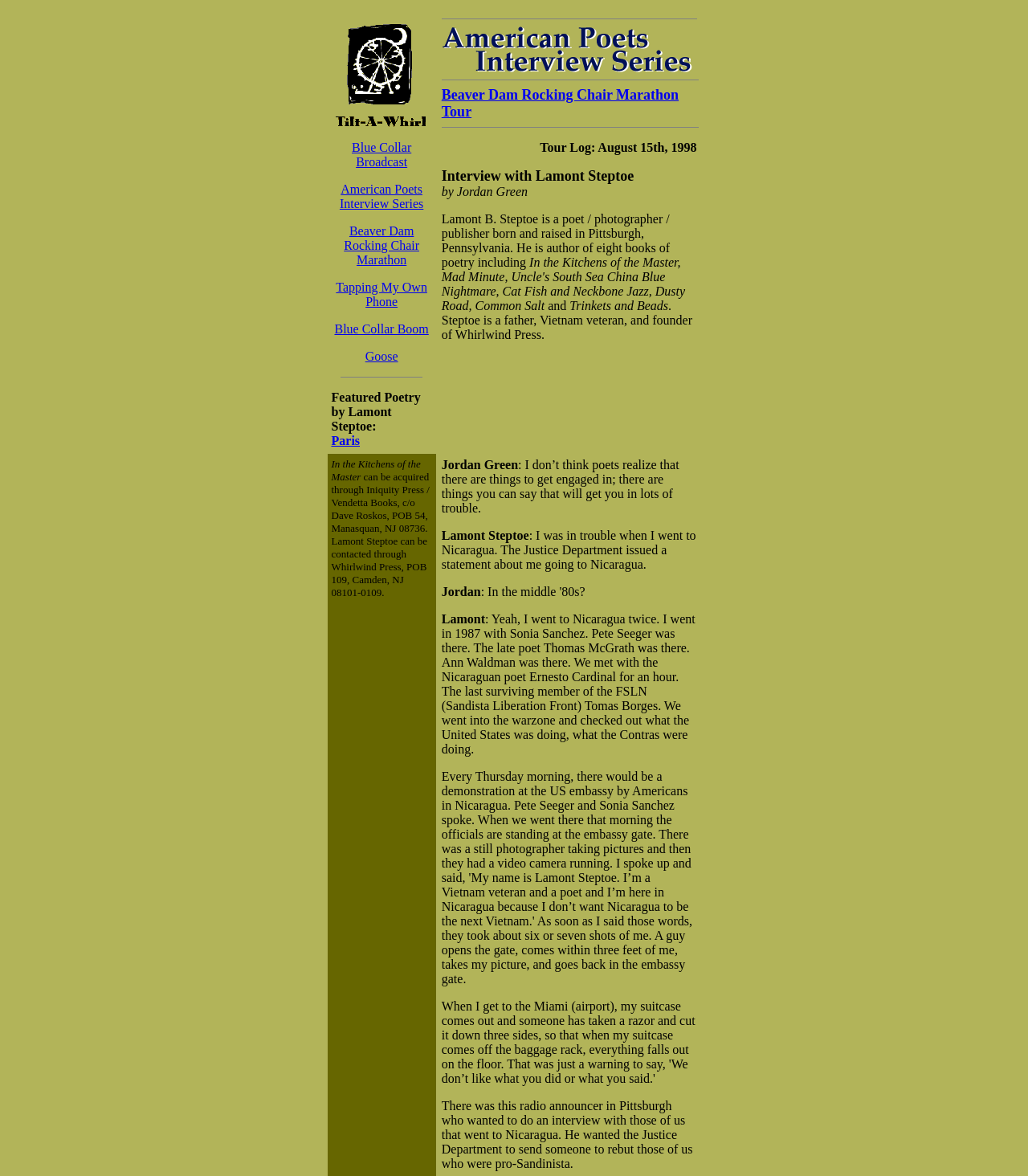Please locate the bounding box coordinates of the element's region that needs to be clicked to follow the instruction: "View the details of Beaver Dam Rocking Chair Marathon". The bounding box coordinates should be provided as four float numbers between 0 and 1, i.e., [left, top, right, bottom].

[0.335, 0.191, 0.408, 0.227]